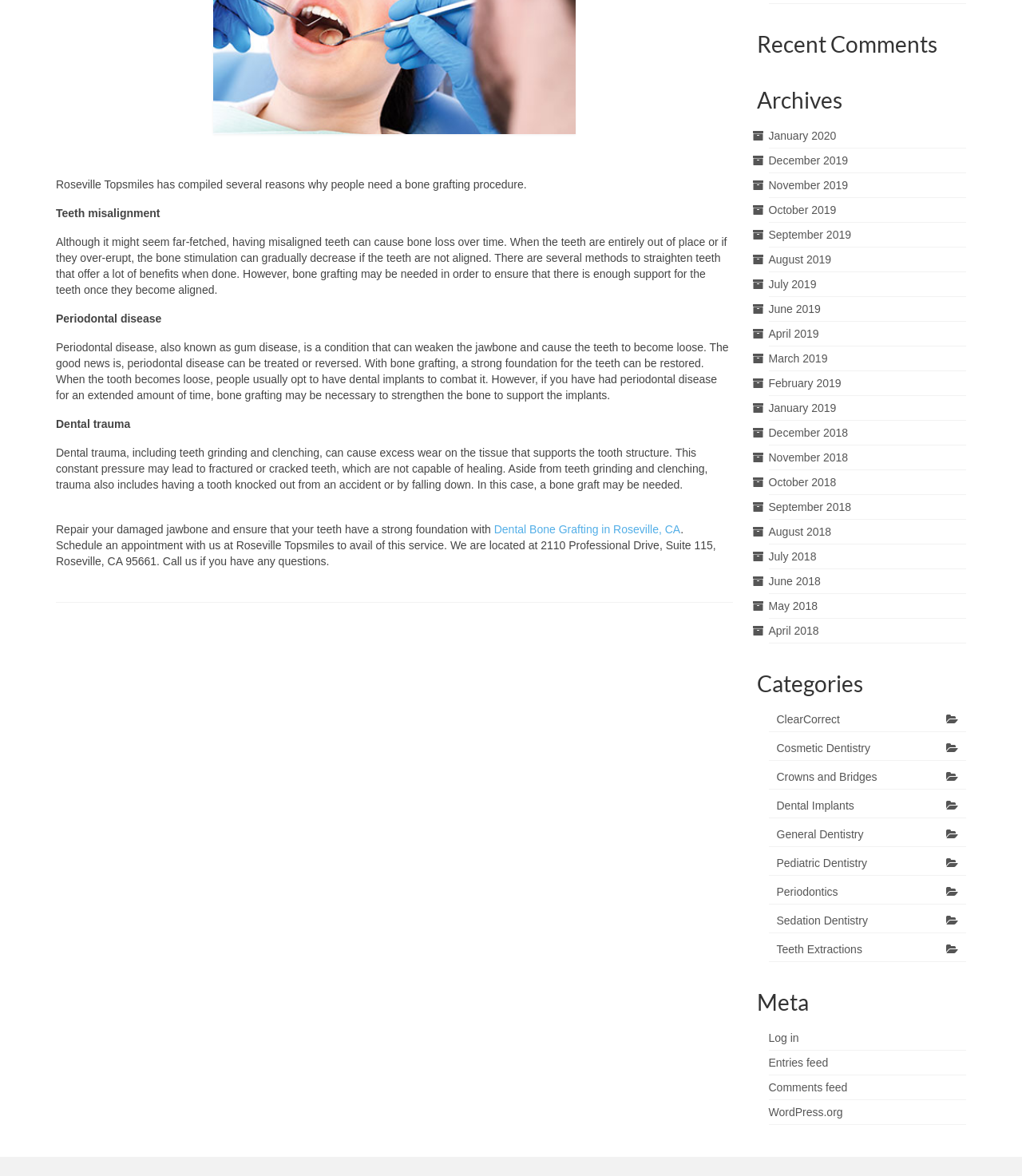From the webpage screenshot, predict the bounding box coordinates (top-left x, top-left y, bottom-right x, bottom-right y) for the UI element described here: Periodontics

[0.752, 0.748, 0.945, 0.769]